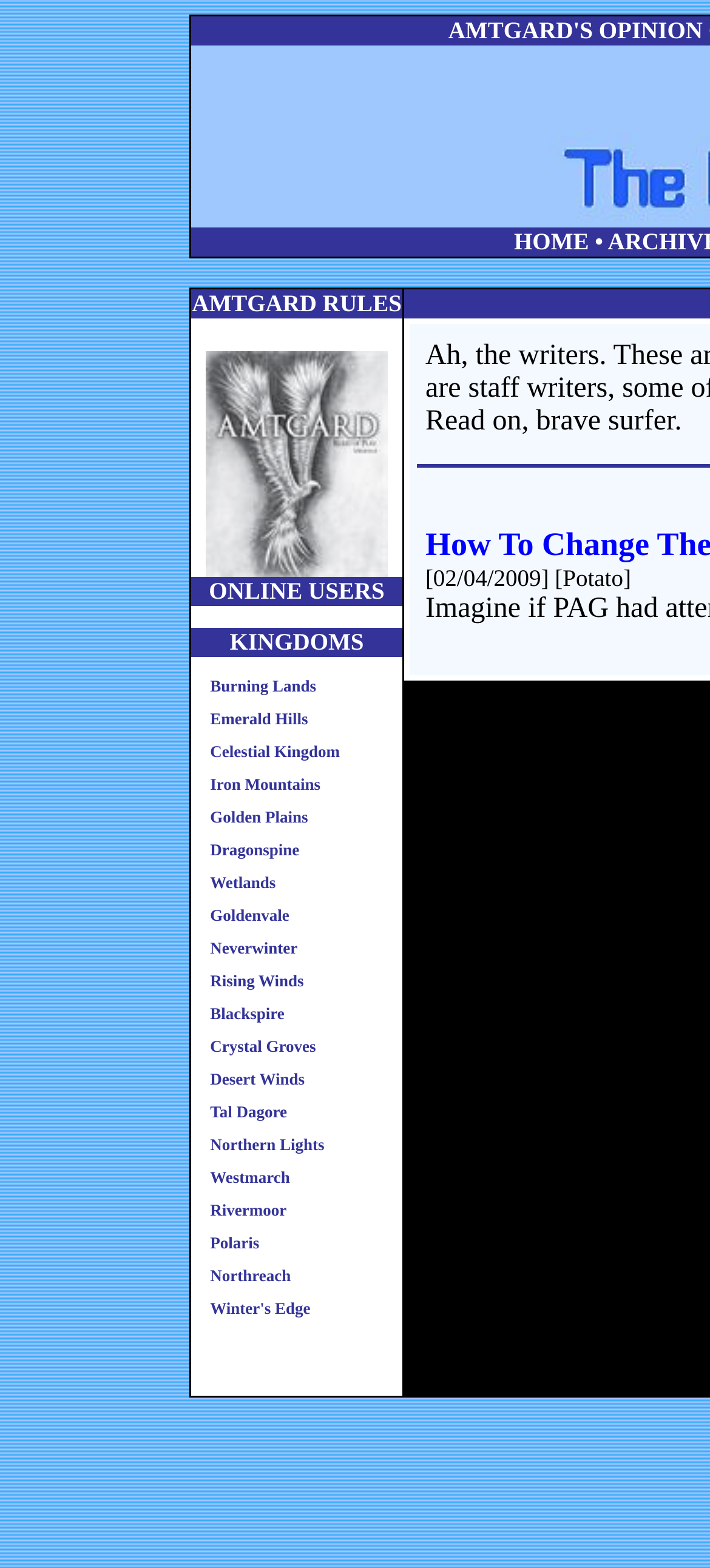Use a single word or phrase to answer the following:
What is the first link in the table?

Amtgard Rules of Play.